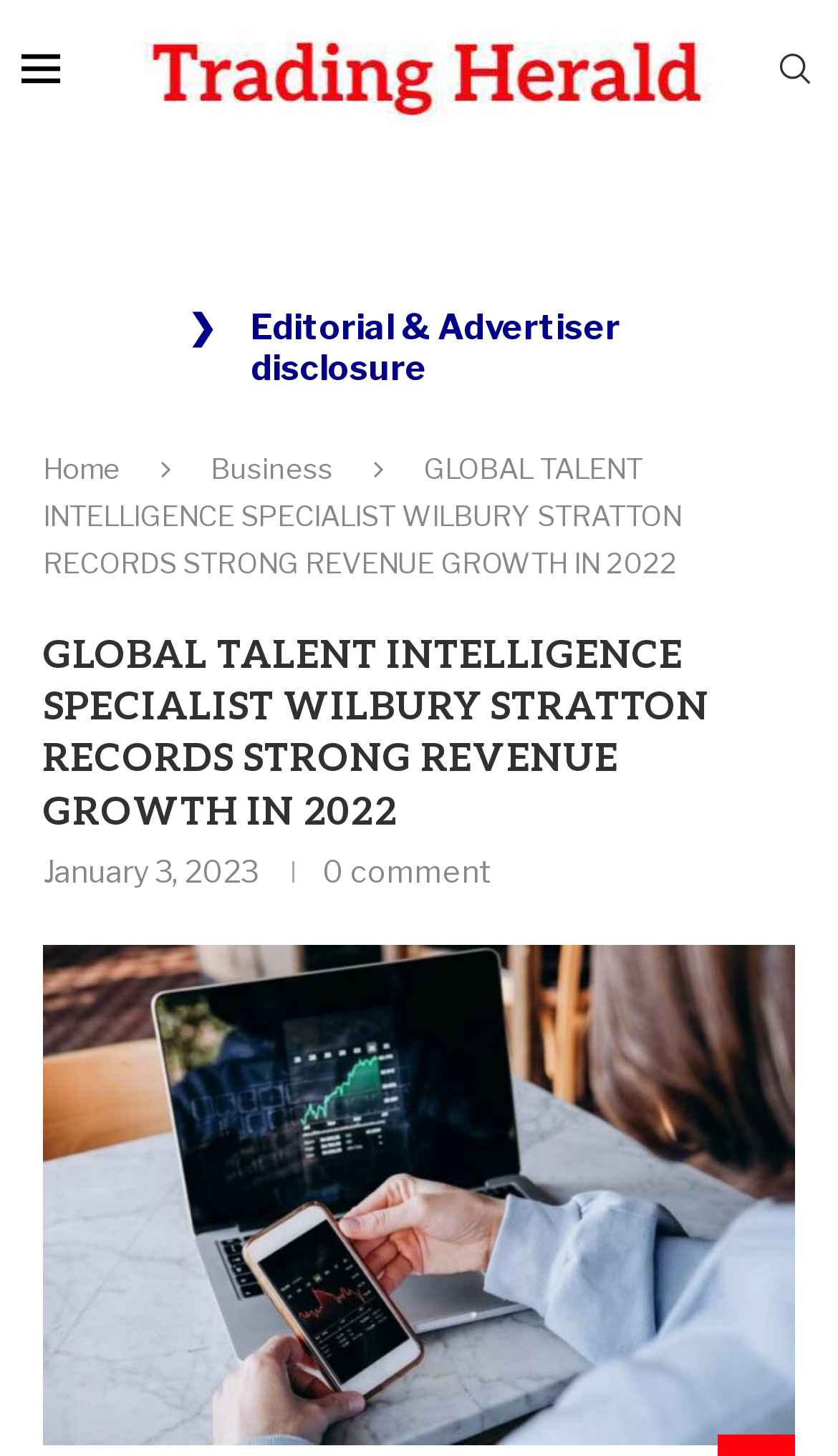Determine the main heading of the webpage and generate its text.

GLOBAL TALENT INTELLIGENCE SPECIALIST WILBURY STRATTON RECORDS STRONG REVENUE GROWTH IN 2022